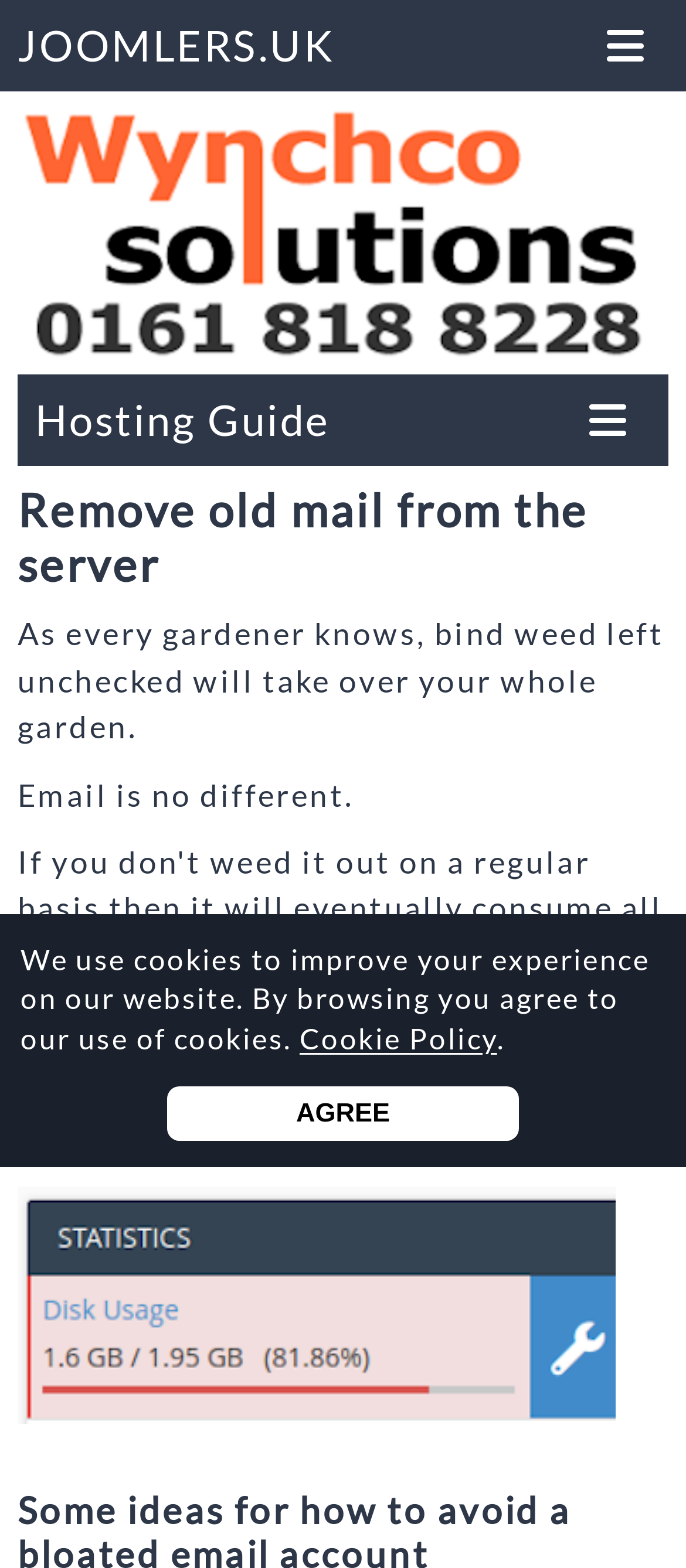What is the name of the website?
Utilize the image to construct a detailed and well-explained answer.

The name of the website can be found in the top menu navbar header, which is 'JOOMLERS.UK'.